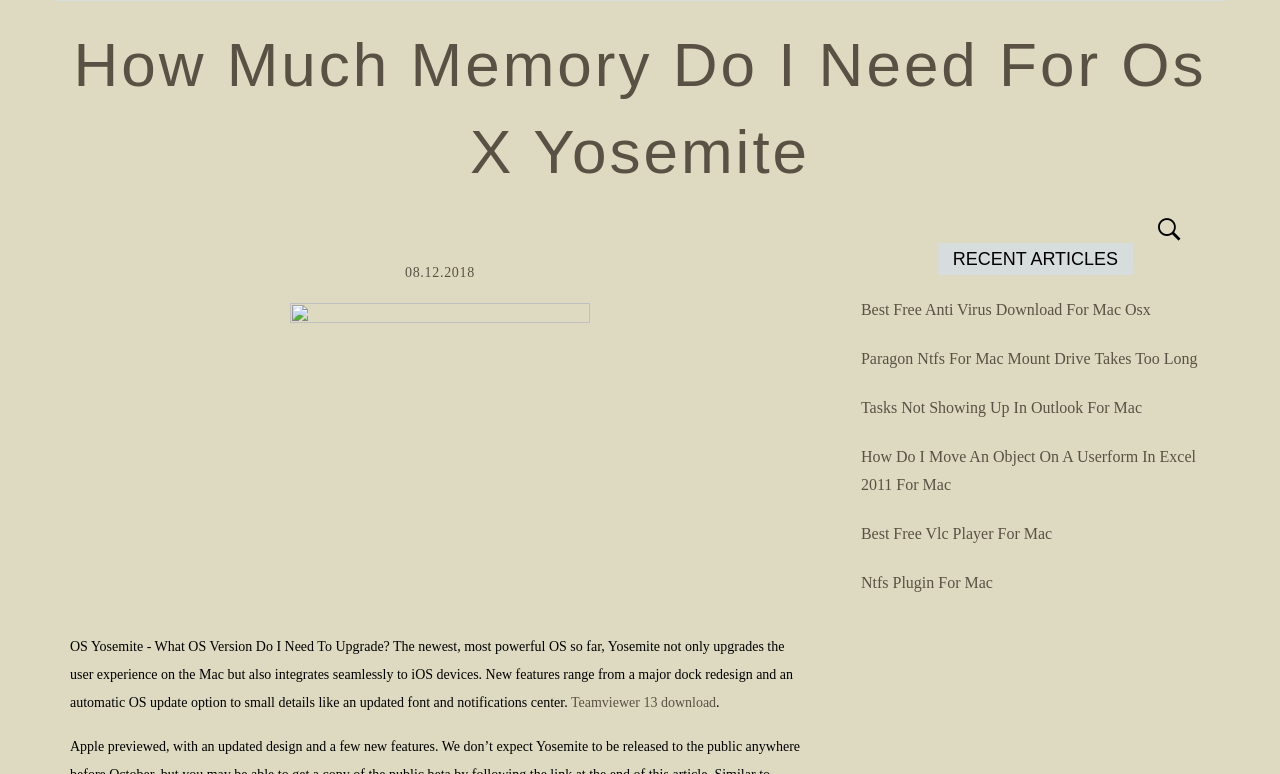Please identify the bounding box coordinates of the element that needs to be clicked to perform the following instruction: "Read the article about How Do I Move An Object On A Userform In Excel 2011 For Mac".

[0.673, 0.578, 0.934, 0.636]